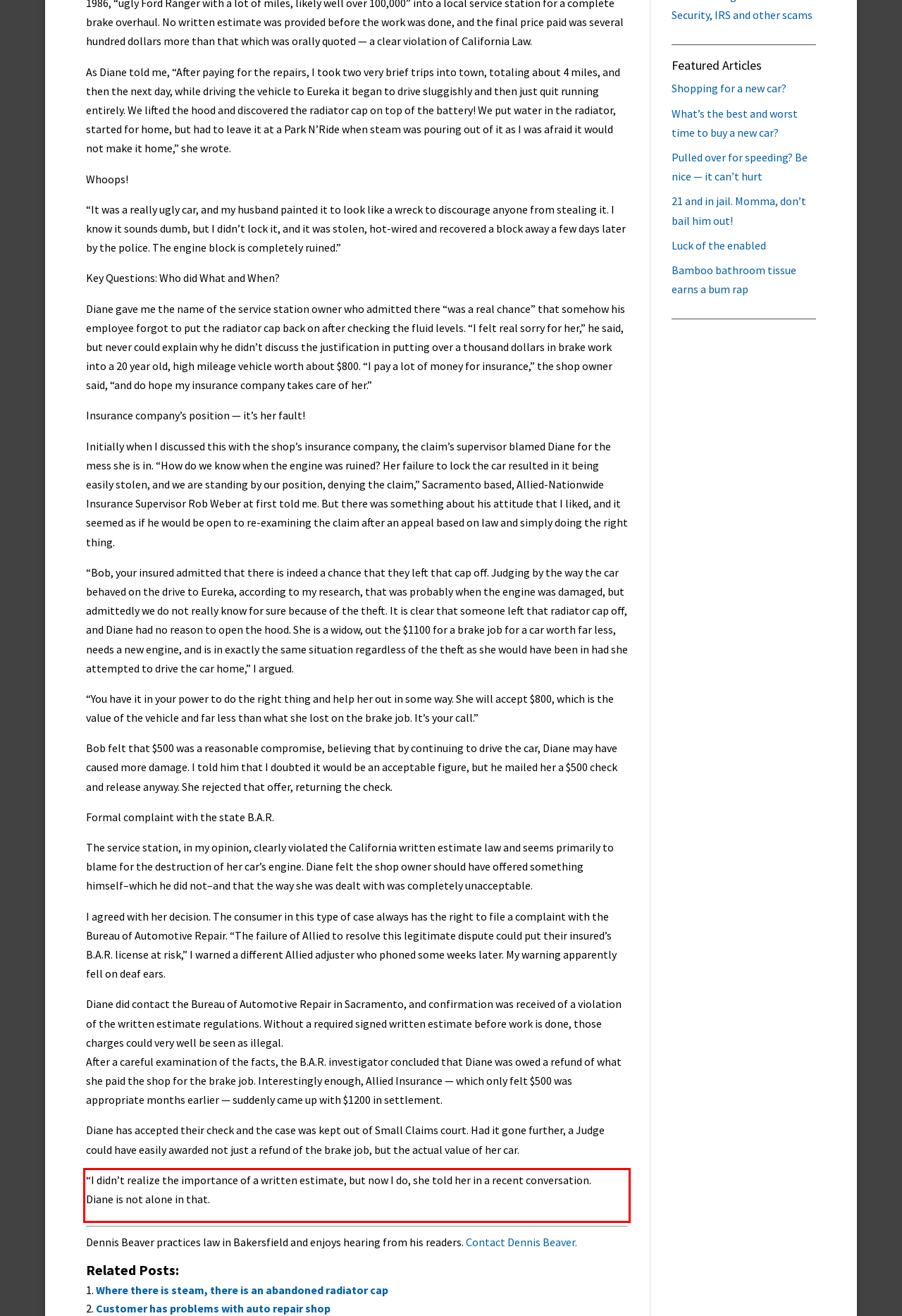Examine the webpage screenshot, find the red bounding box, and extract the text content within this marked area.

“I didn’t realize the importance of a written estimate, but now I do, she told her in a recent conversation. Diane is not alone in that.